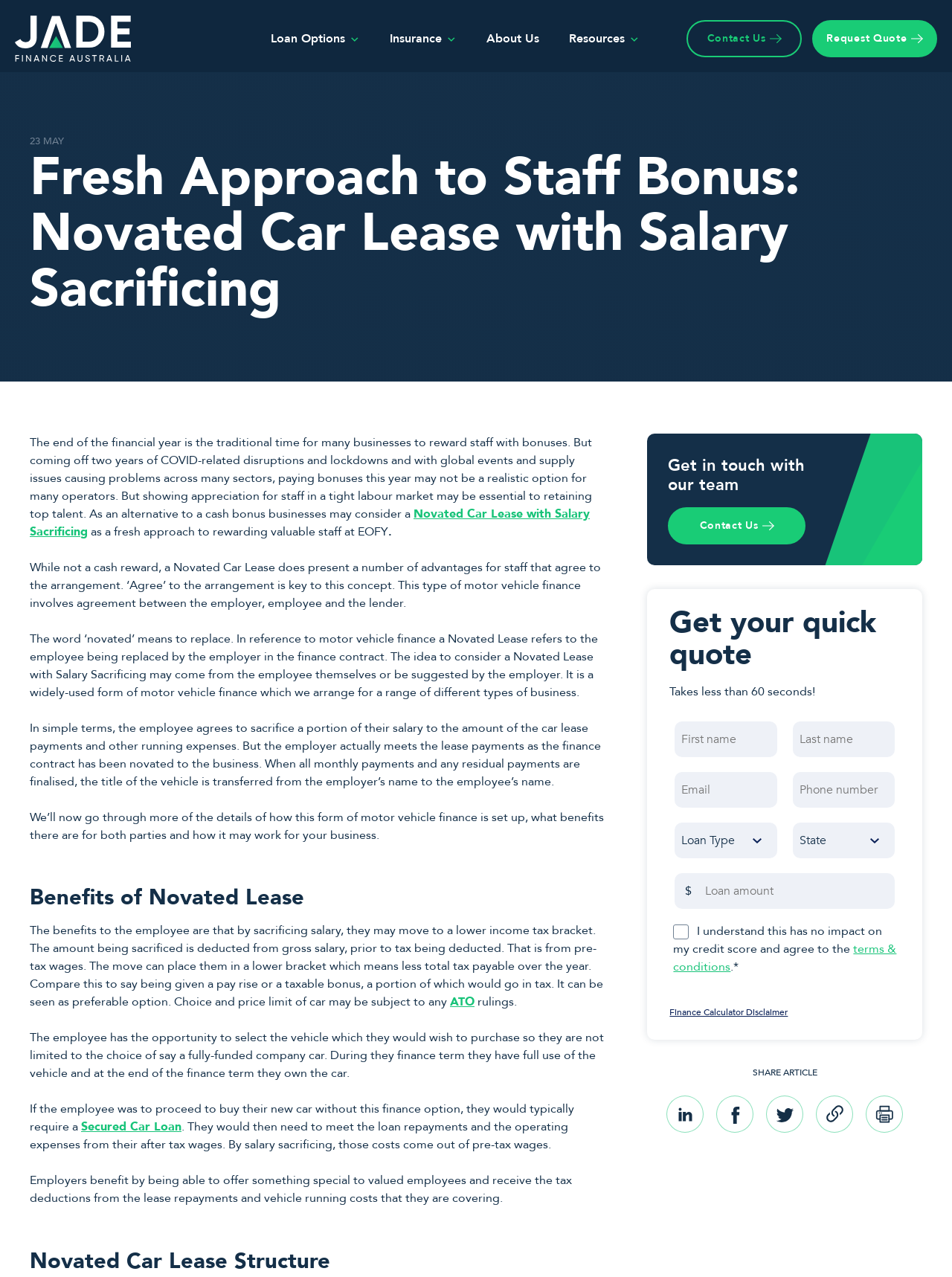Please provide the bounding box coordinates for the element that needs to be clicked to perform the instruction: "Click on 'Govt Confirms Oil Palm Replanting Program Launched by April'". The coordinates must consist of four float numbers between 0 and 1, formatted as [left, top, right, bottom].

None